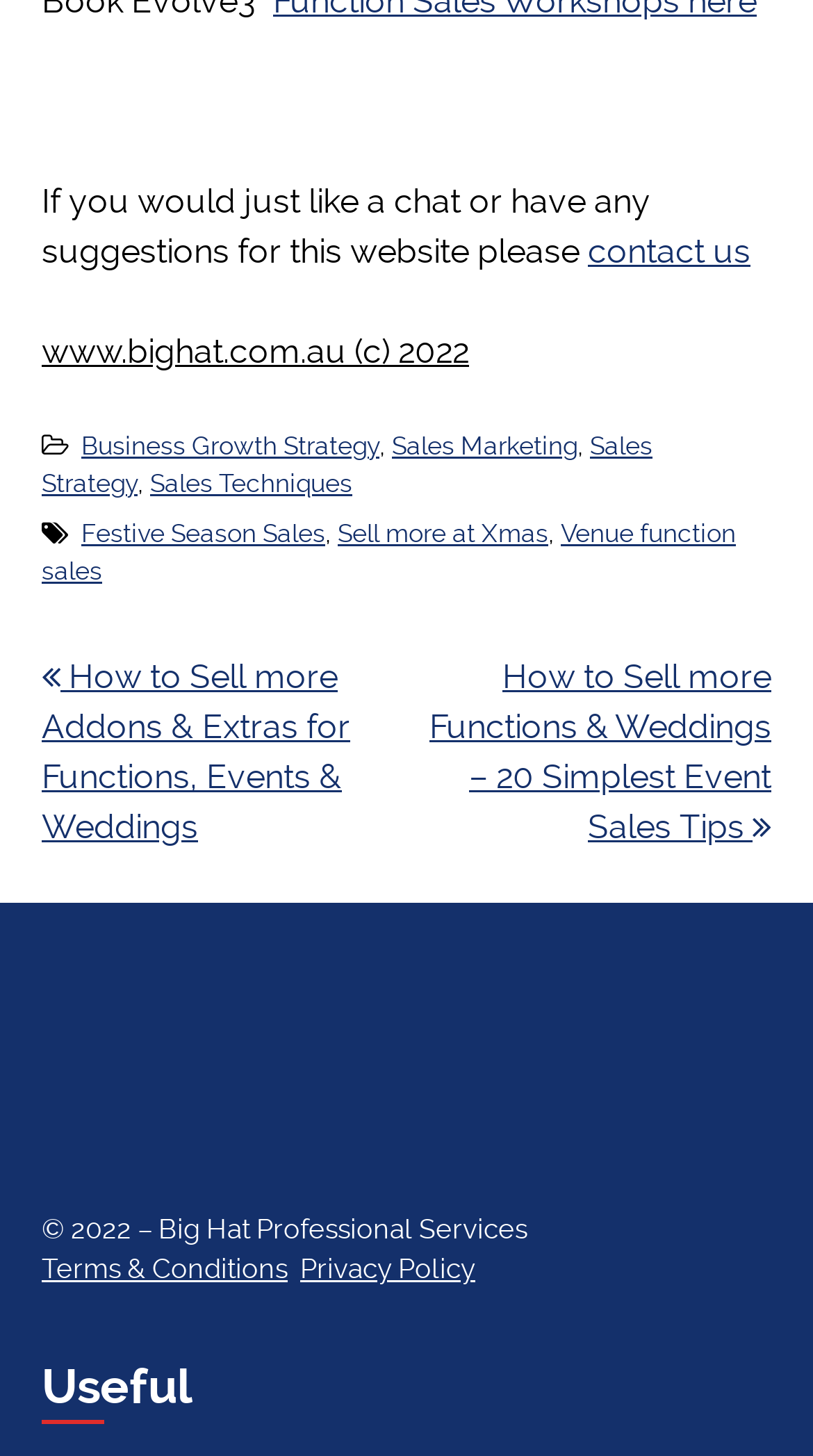Please identify the bounding box coordinates of the element that needs to be clicked to perform the following instruction: "contact us".

[0.723, 0.159, 0.923, 0.186]